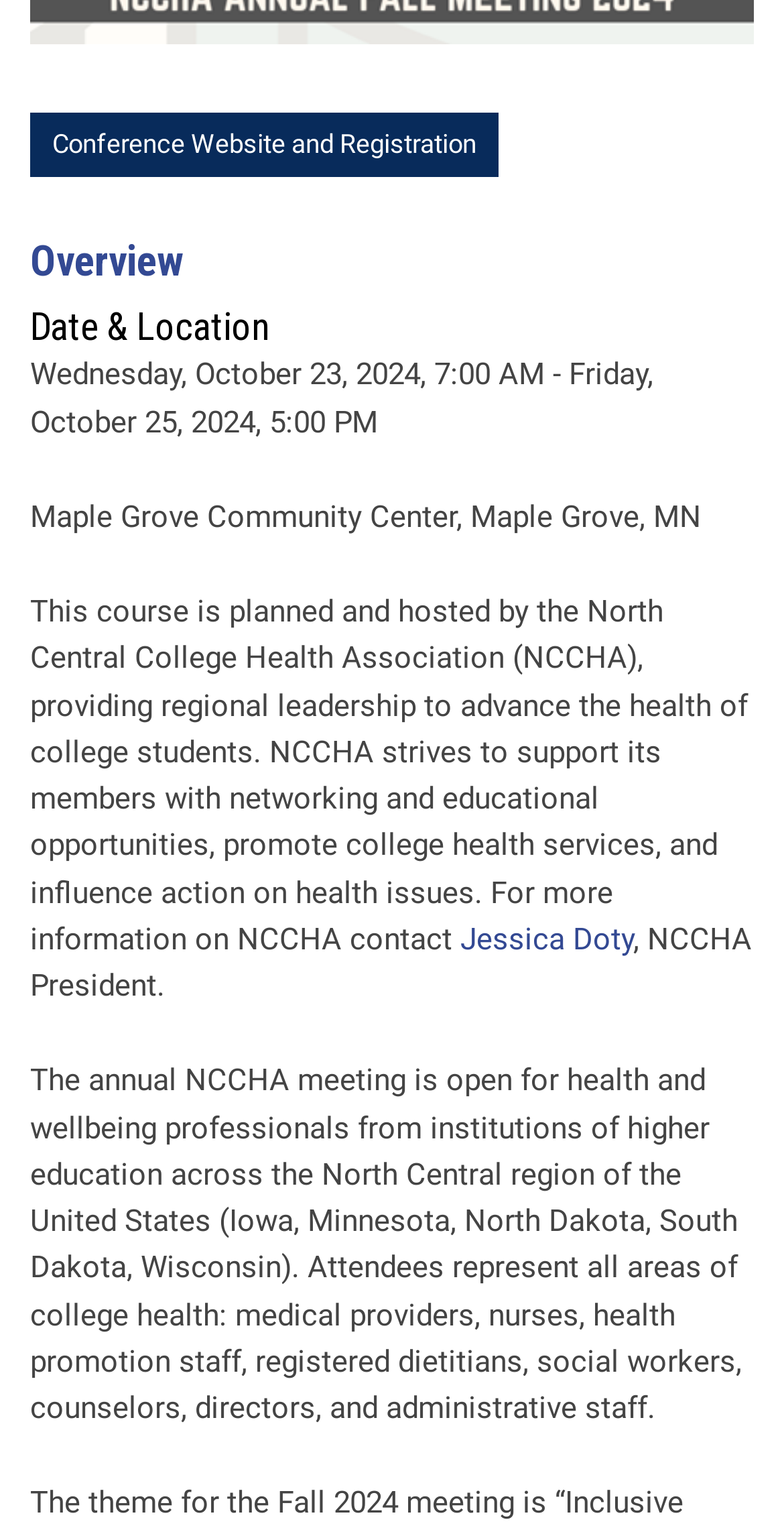Where is the conference located?
Examine the image closely and answer the question with as much detail as possible.

I found the location of the conference by looking at the 'Date & Location' section, where it is stated as 'Maple Grove Community Center, Maple Grove, MN'.